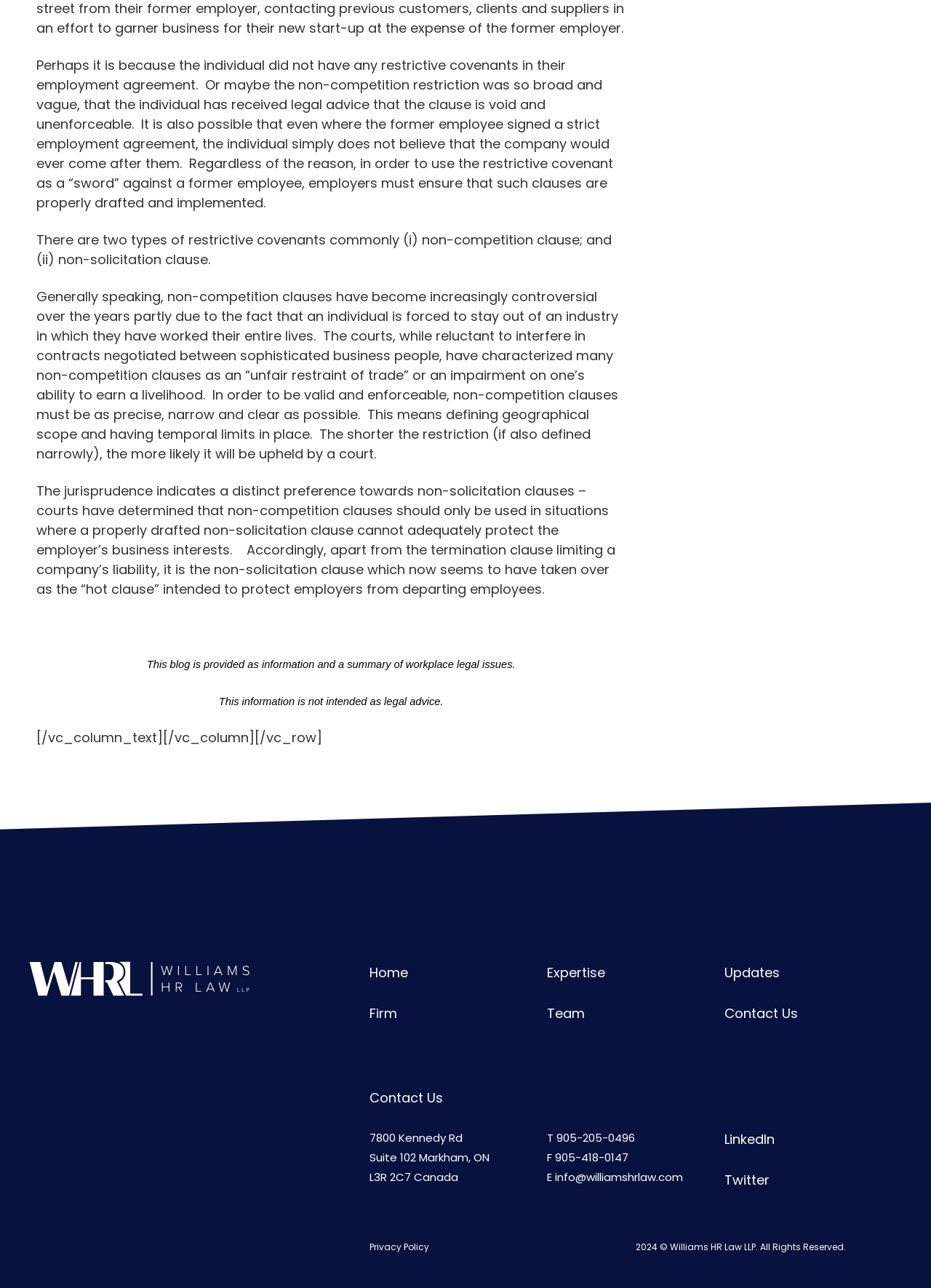Calculate the bounding box coordinates of the UI element given the description: "LinkedIn".

[0.778, 0.877, 0.832, 0.891]